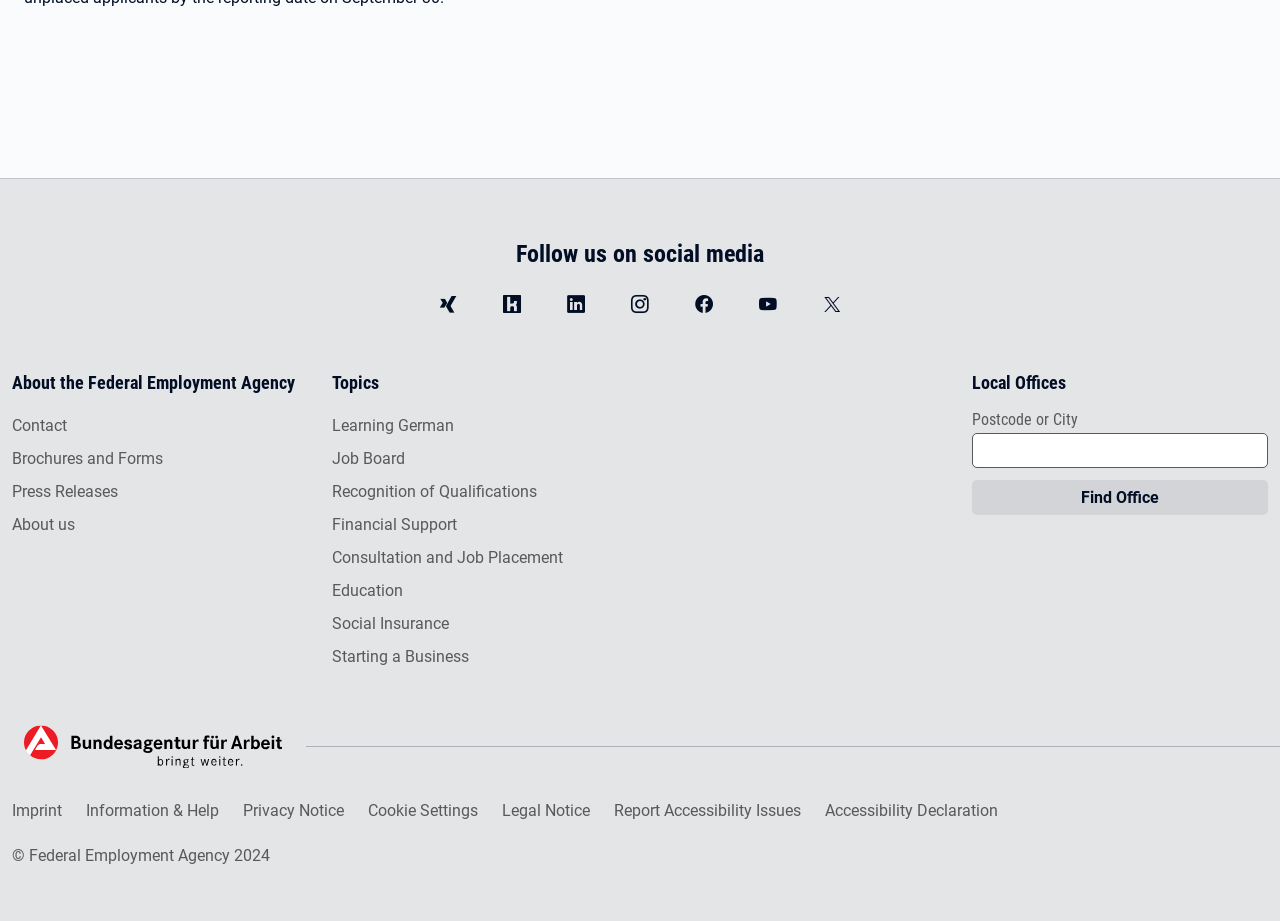What is the copyright year of the webpage?
Refer to the image and respond with a one-word or short-phrase answer.

2024